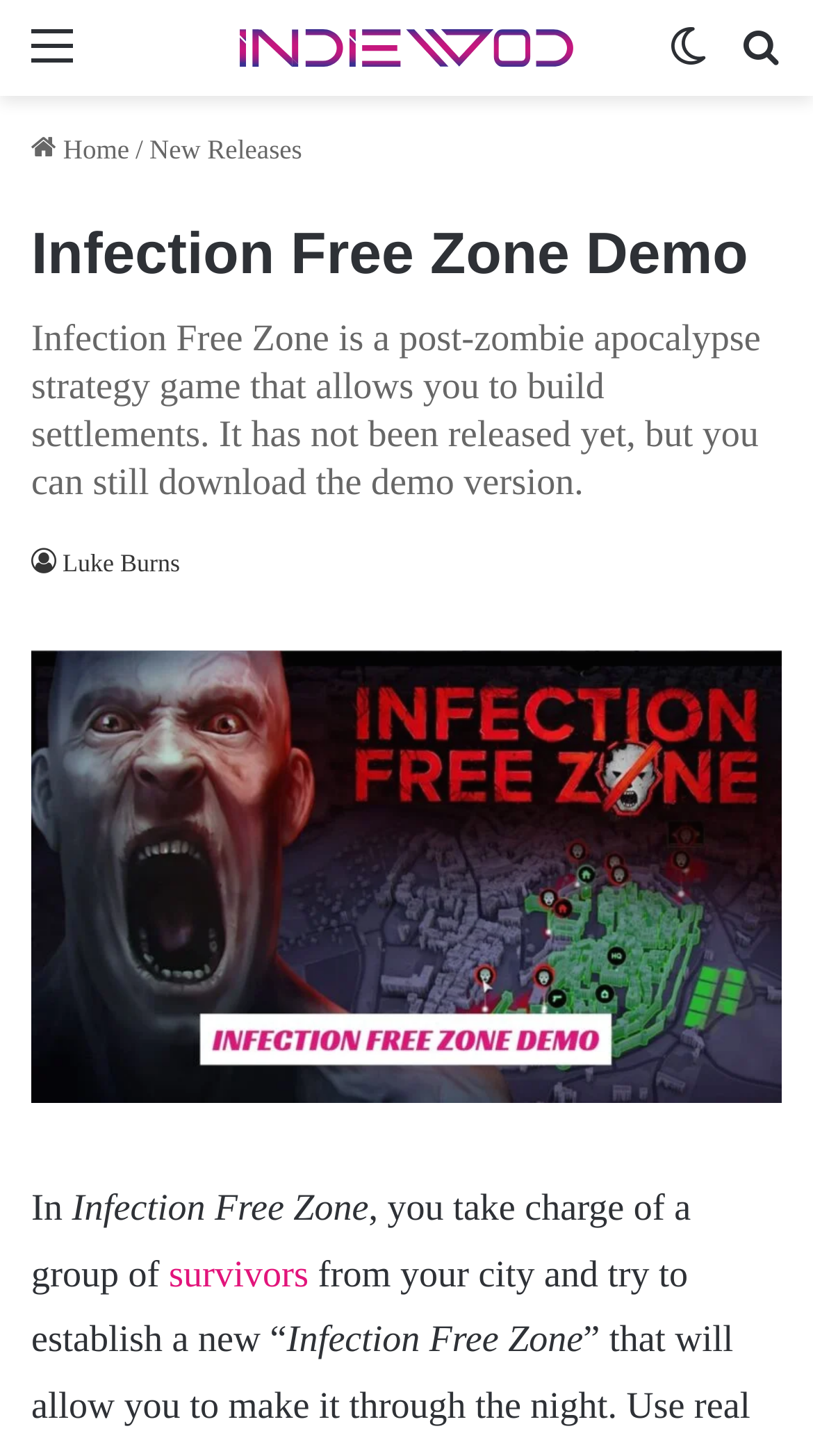What is the genre of the game?
Please describe in detail the information shown in the image to answer the question.

The genre of the game can be inferred from the description 'post-zombie apocalypse strategy game' in the heading element 'Infection Free Zone is a post-zombie apocalypse strategy game that allows you to build settlements'.